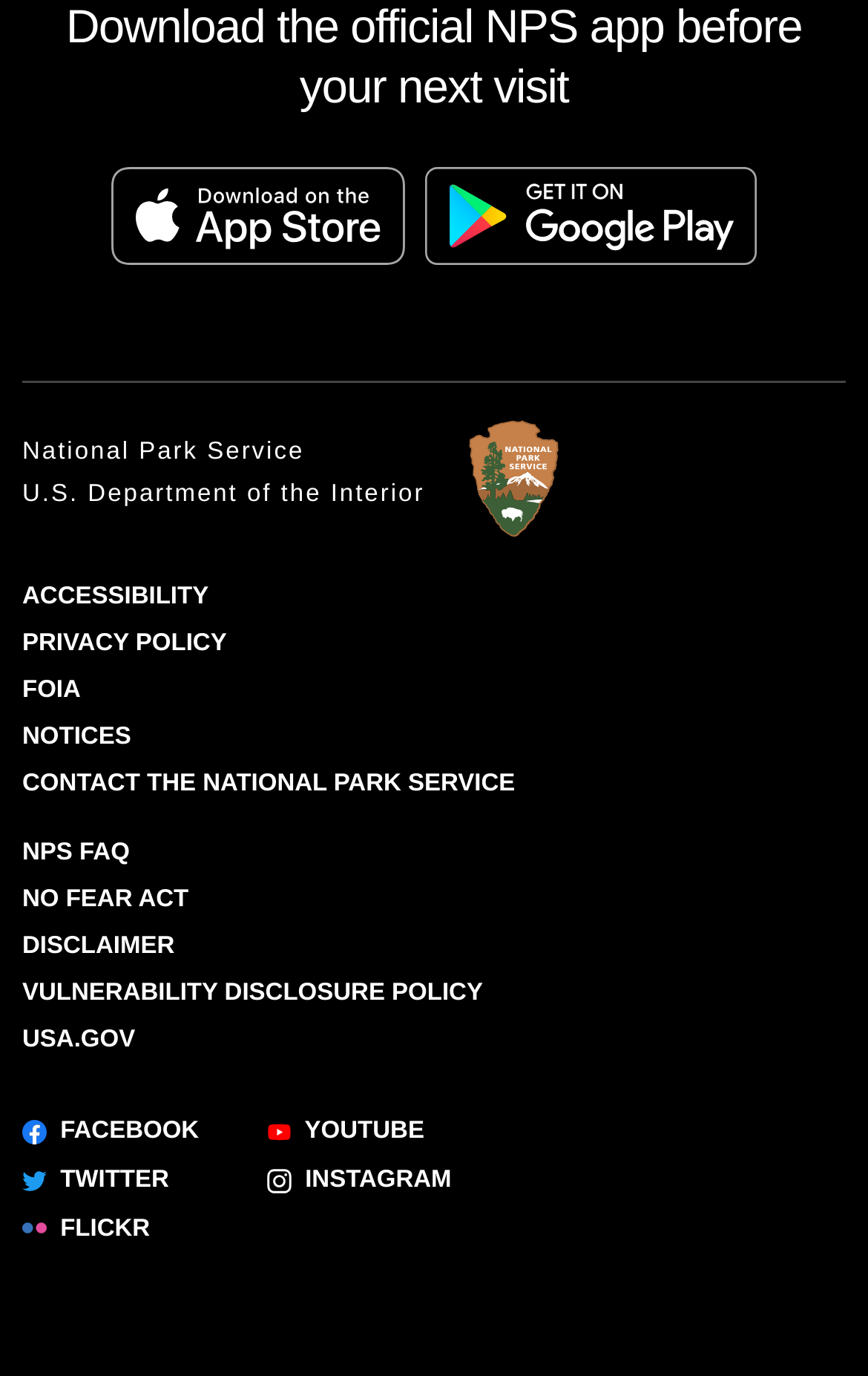Determine the bounding box coordinates of the clickable region to follow the instruction: "Get the NPS app on Google Play".

[0.49, 0.111, 0.871, 0.199]